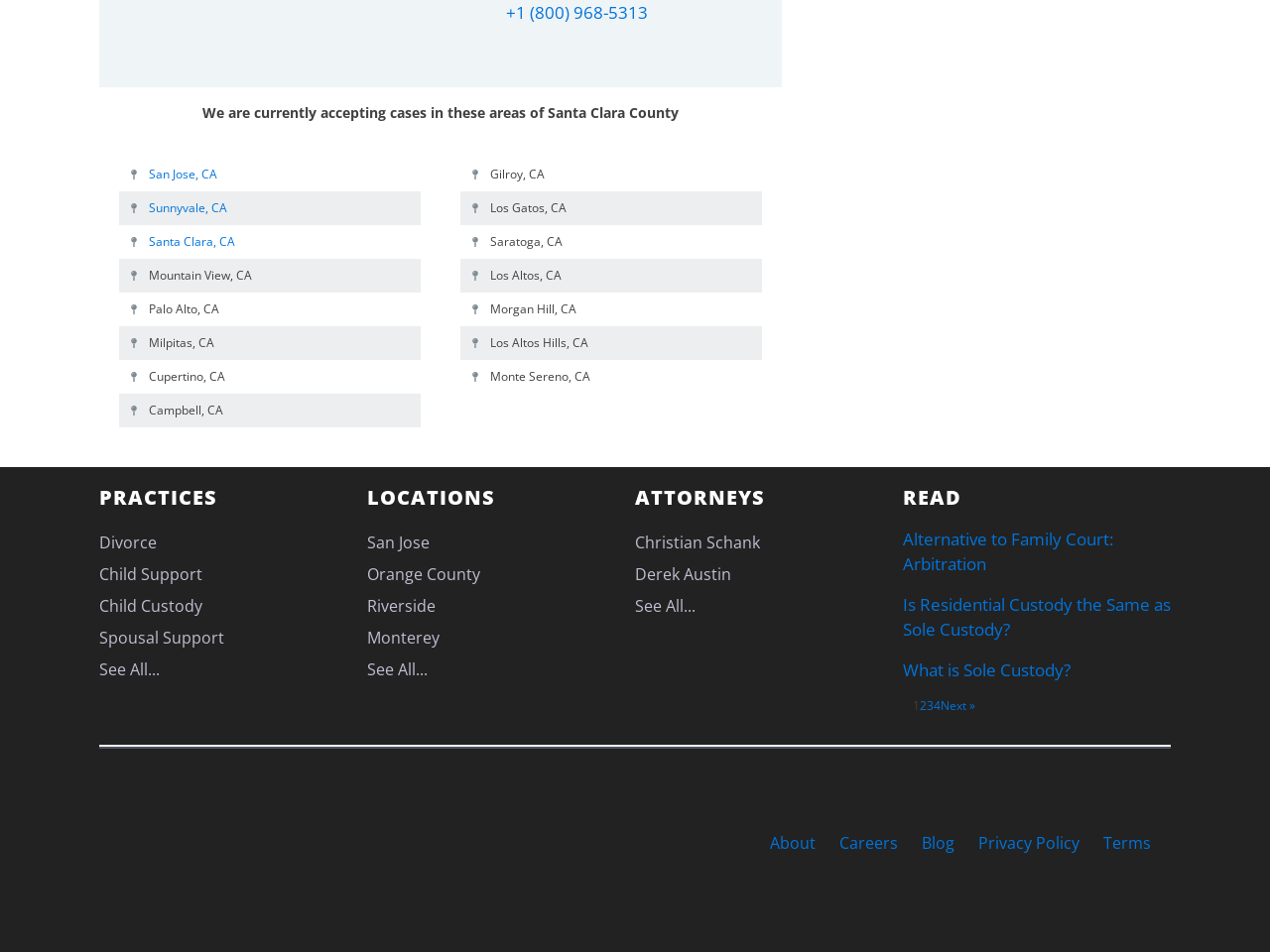Determine the bounding box coordinates of the section to be clicked to follow the instruction: "Call the phone number". The coordinates should be given as four float numbers between 0 and 1, formatted as [left, top, right, bottom].

[0.398, 0.0, 0.51, 0.027]